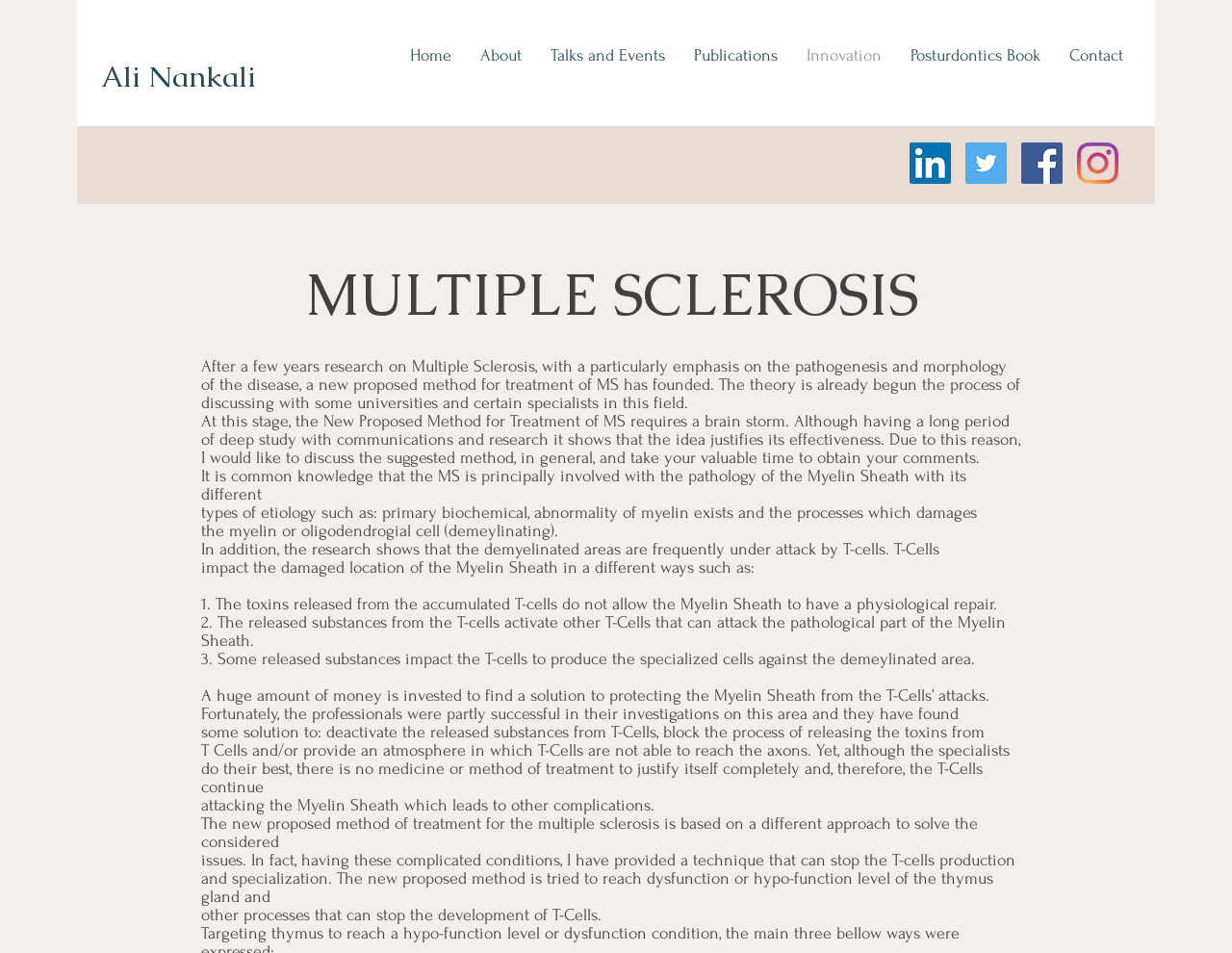Can you determine the bounding box coordinates of the area that needs to be clicked to fulfill the following instruction: "Click on the 'Home' link"?

[0.321, 0.033, 0.378, 0.084]